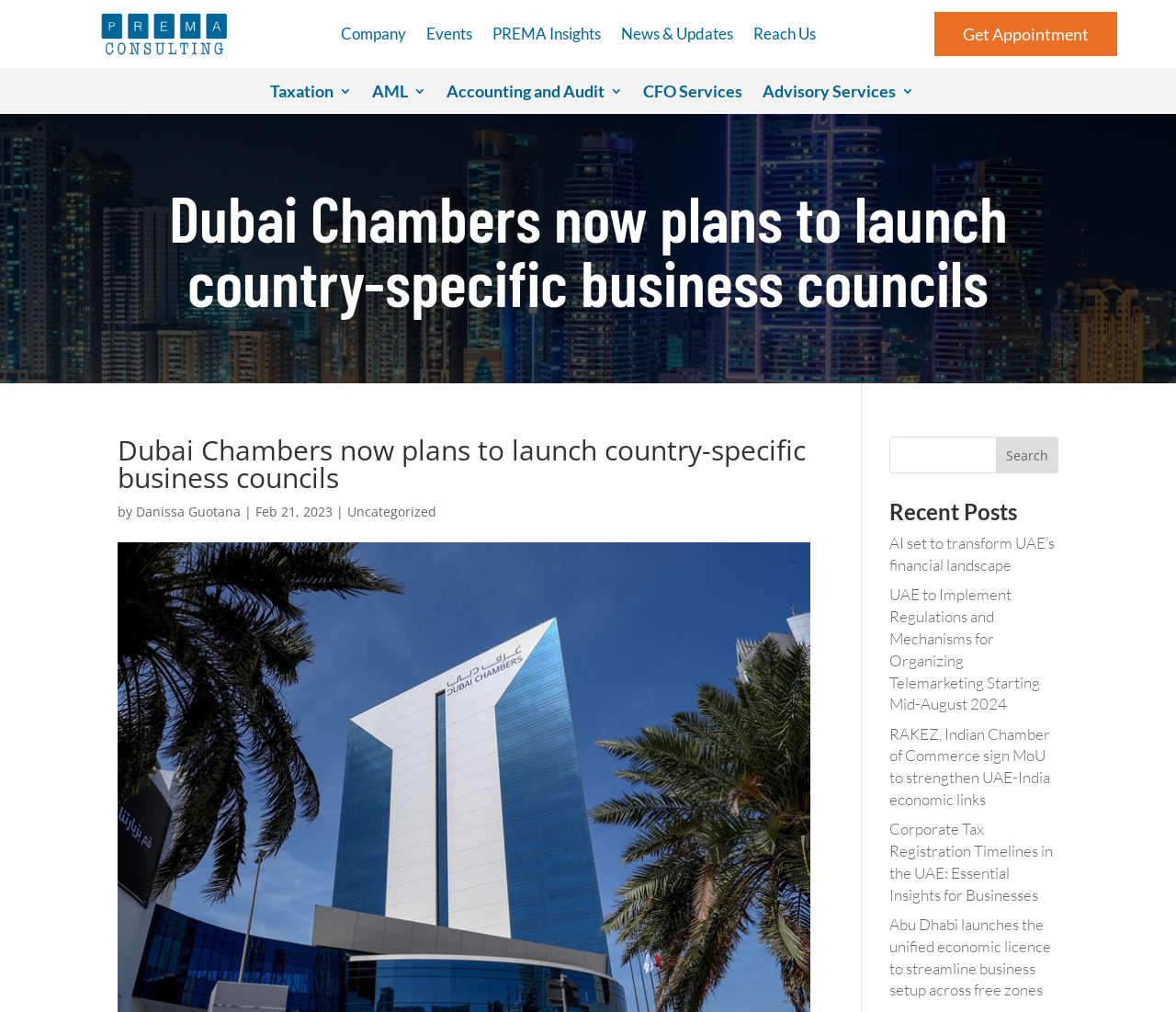Reply to the question below using a single word or brief phrase:
What is the purpose of the search bar?

To search the website